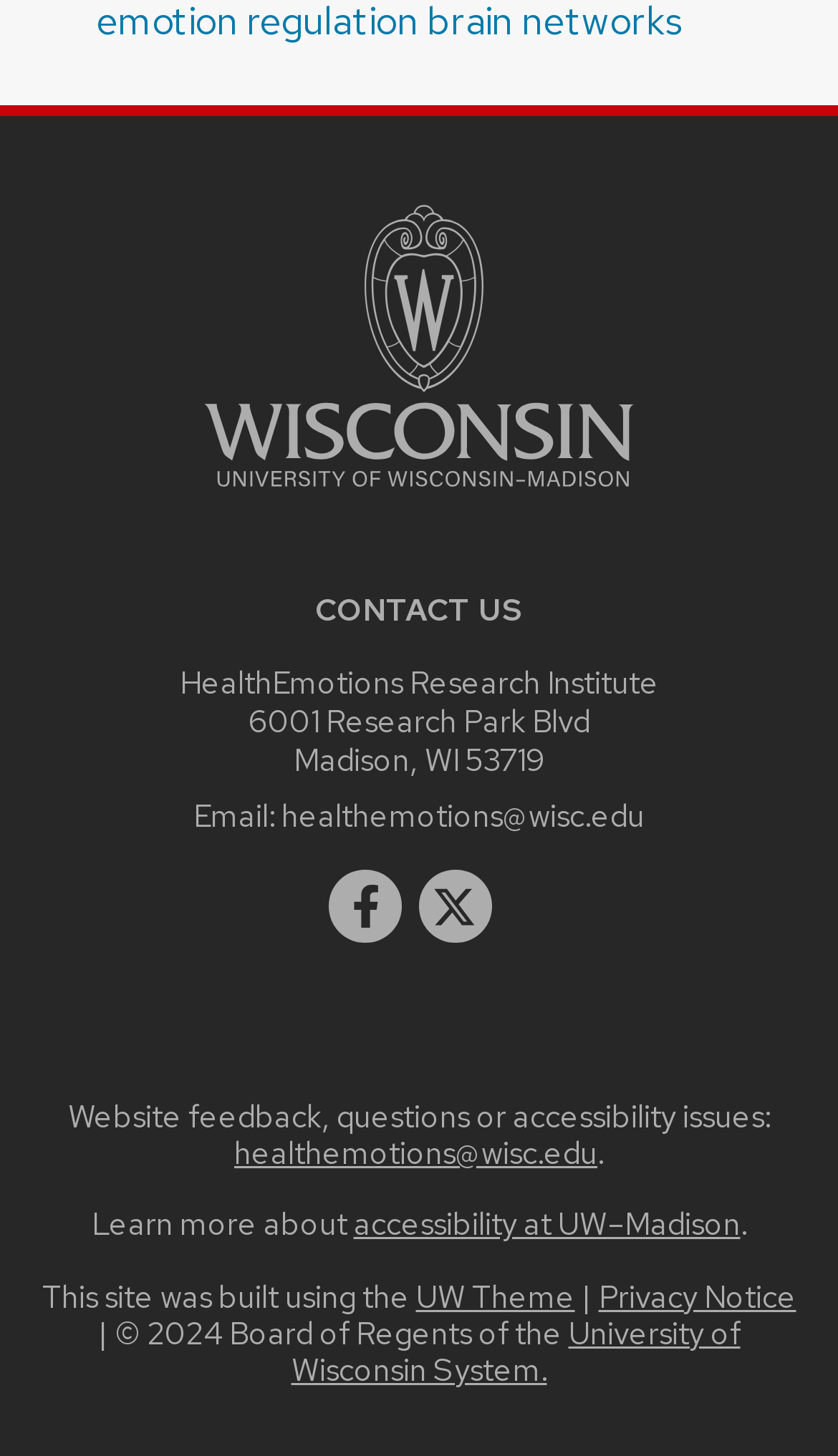Pinpoint the bounding box coordinates of the element to be clicked to execute the instruction: "go to FSAS Login".

None